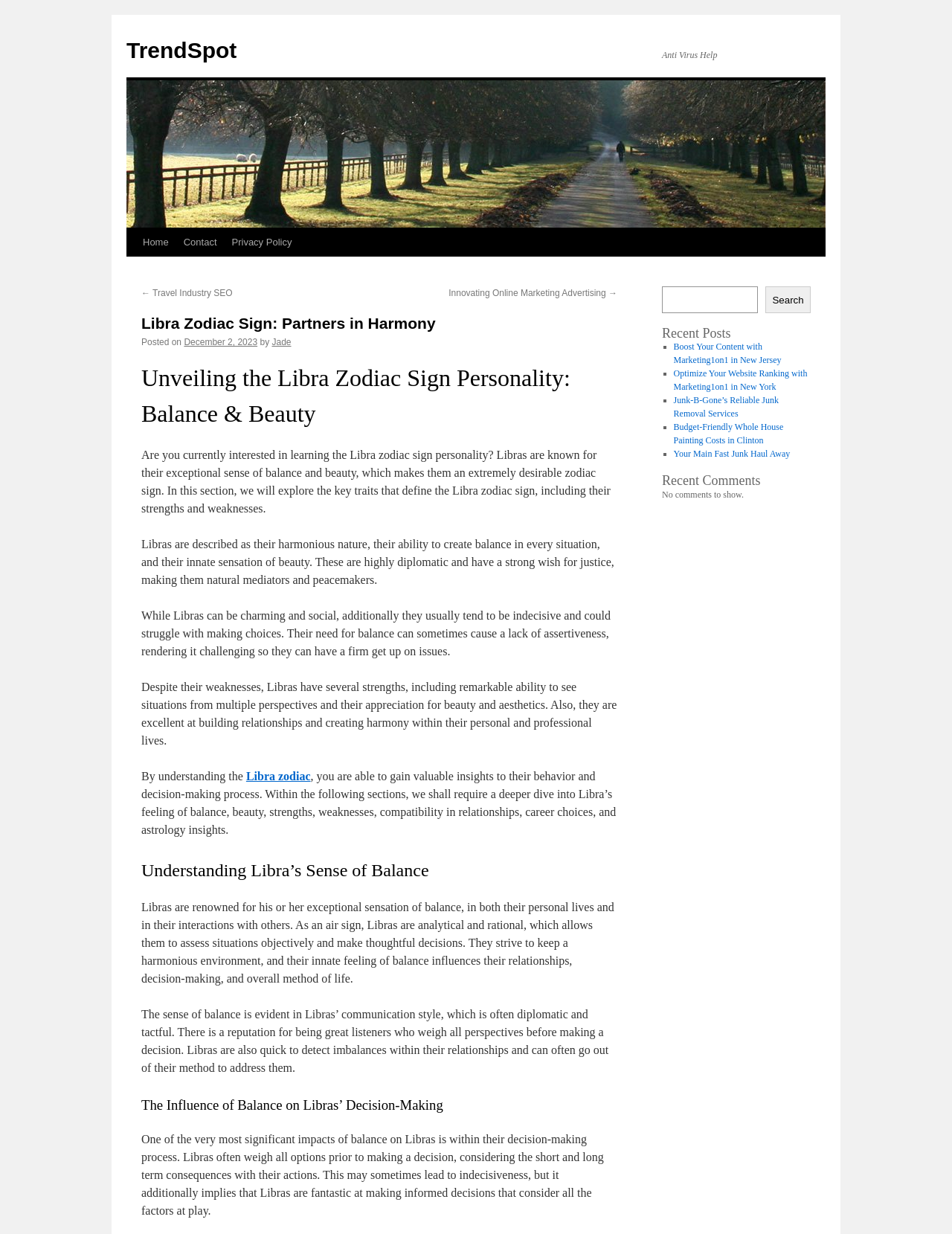Identify the bounding box coordinates for the UI element described as: "← Travel Industry SEO". The coordinates should be provided as four floats between 0 and 1: [left, top, right, bottom].

[0.148, 0.233, 0.244, 0.242]